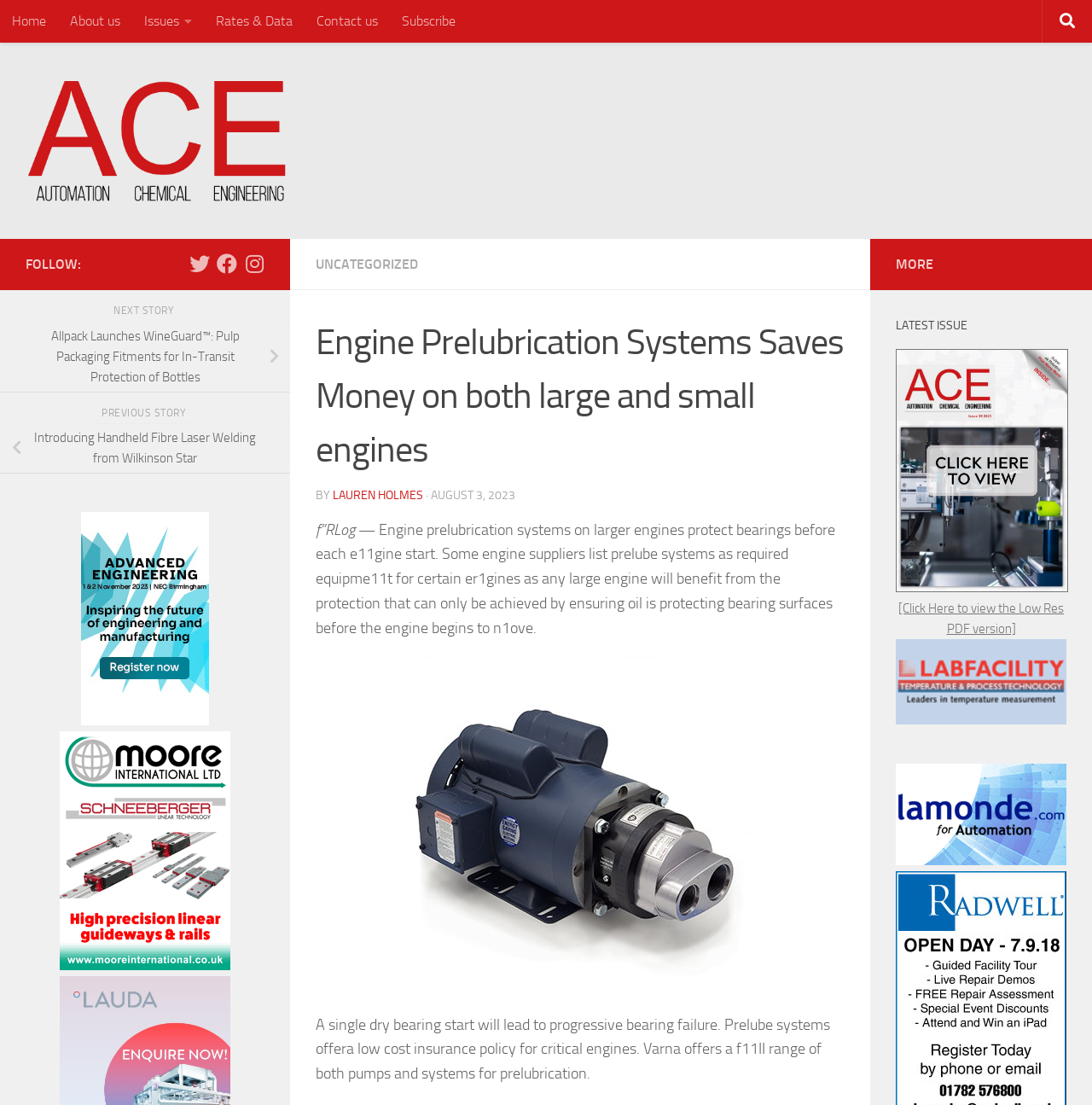What is the purpose of prelube systems?
Using the image as a reference, deliver a detailed and thorough answer to the question.

According to the webpage, prelube systems are used to protect bearings before each engine start, and some engine suppliers list them as required equipment for certain engines.